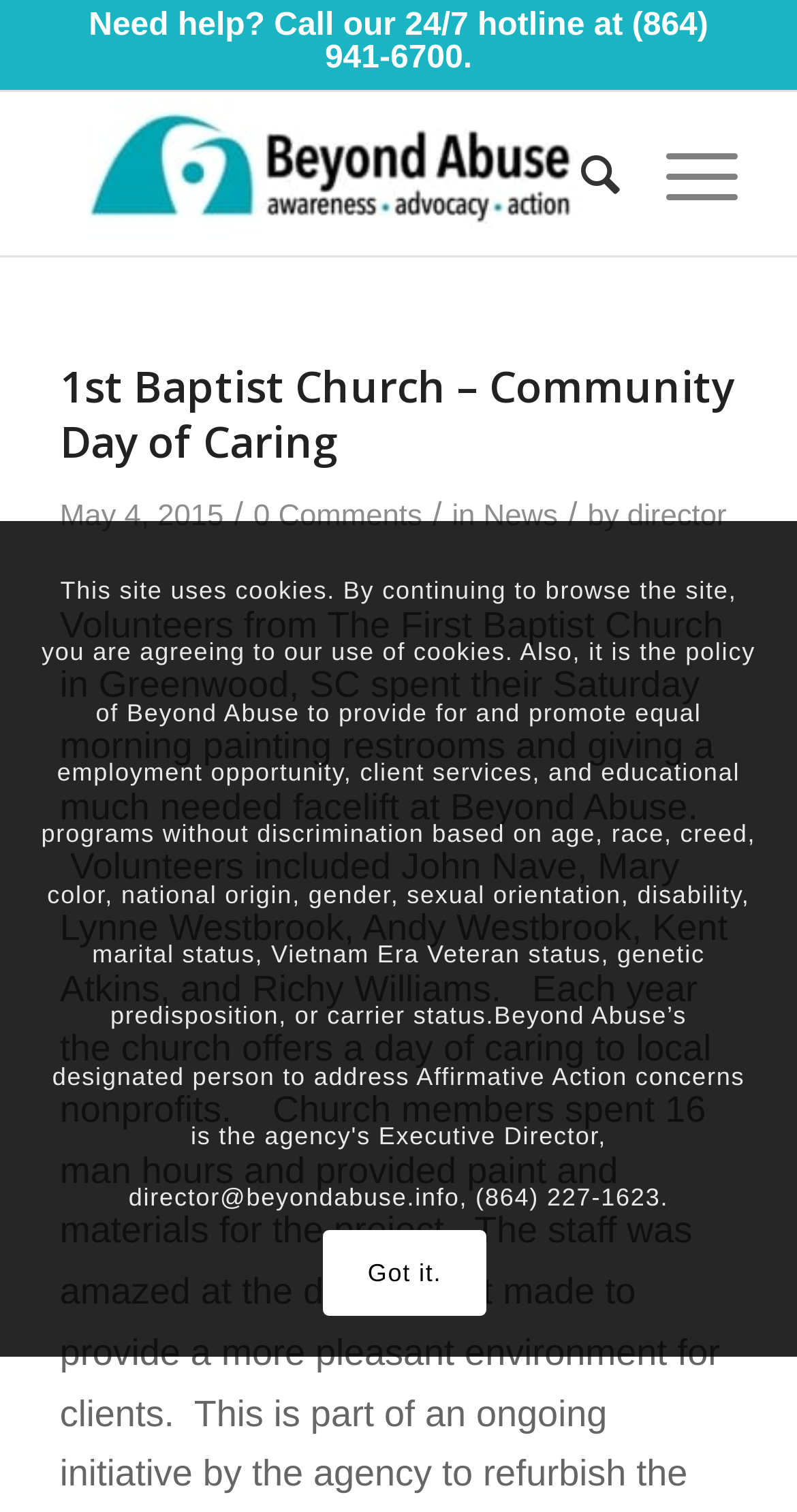Determine the bounding box coordinates (top-left x, top-left y, bottom-right x, bottom-right y) of the UI element described in the following text: (832)-794-3127

None